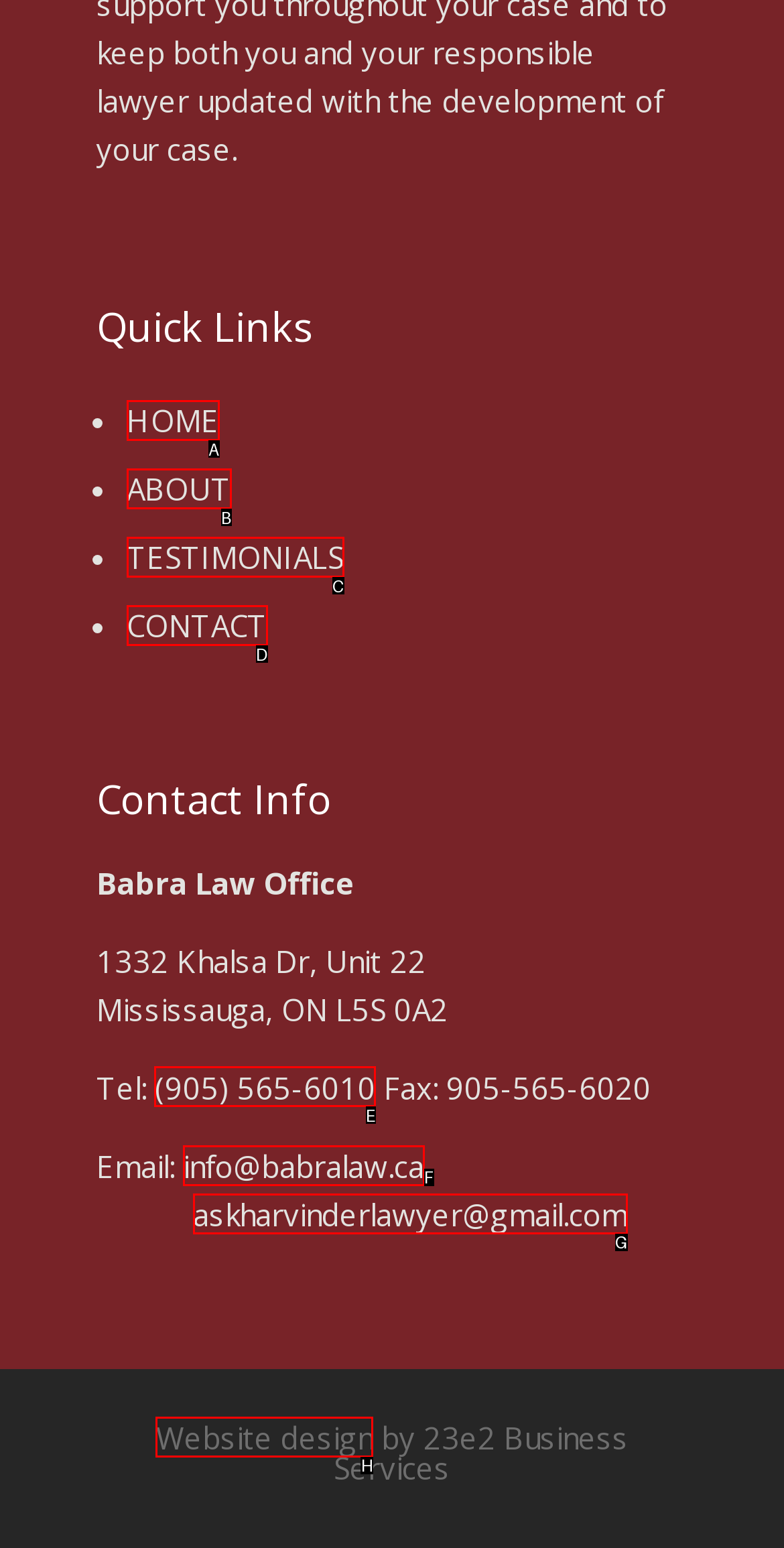Select the proper HTML element to perform the given task: call (905) 565-6010 Answer with the corresponding letter from the provided choices.

E